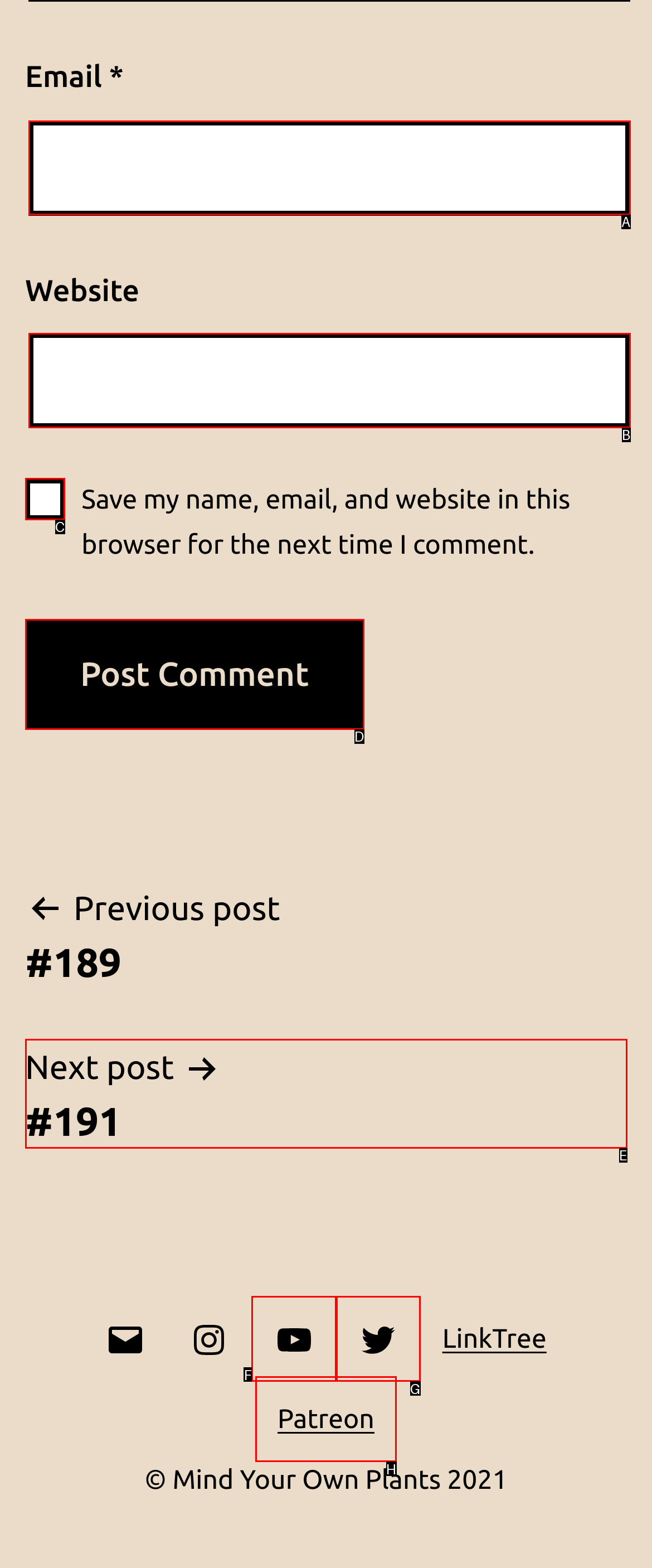Find the HTML element to click in order to complete this task: Enter email address
Answer with the letter of the correct option.

A